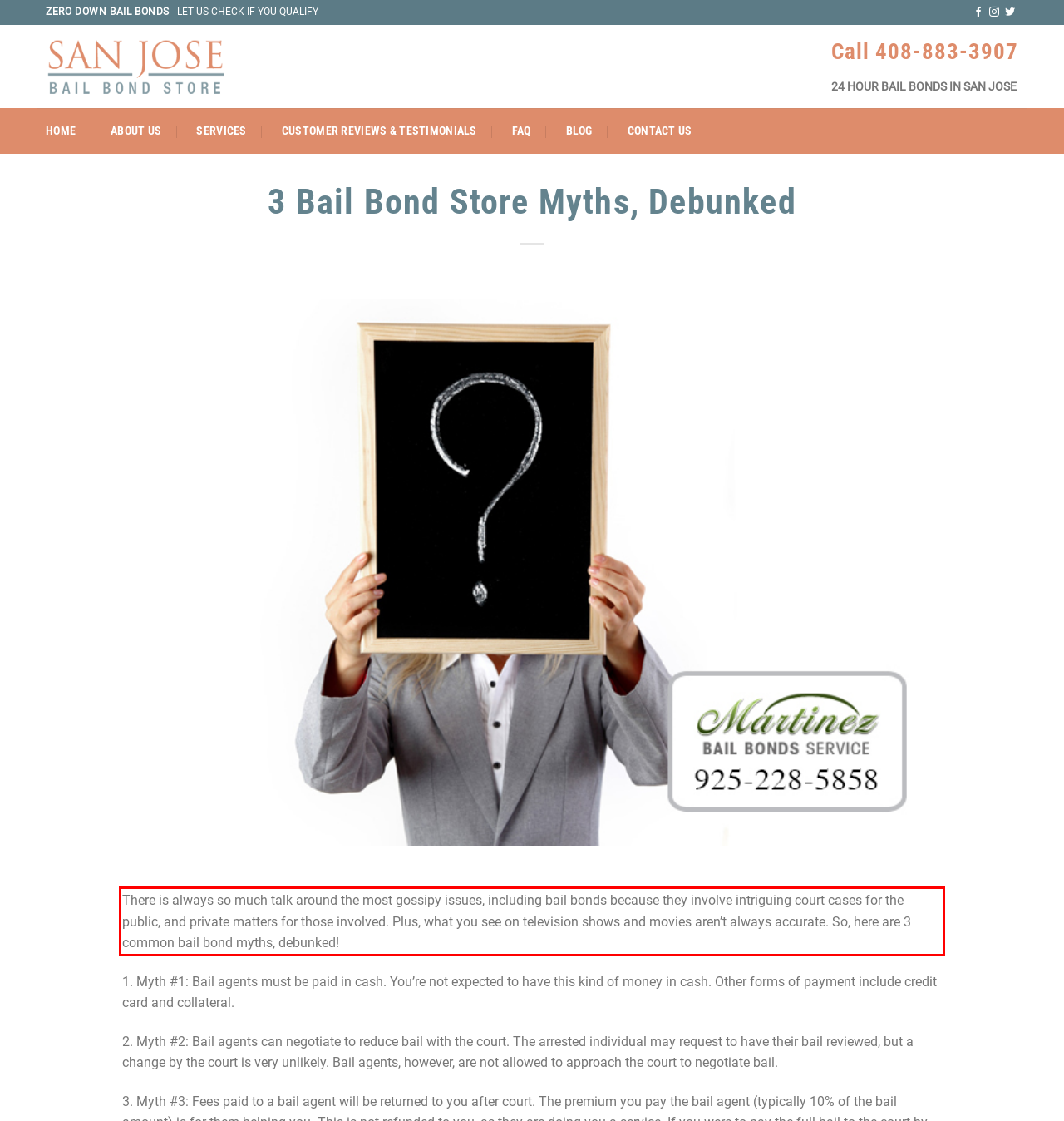In the screenshot of the webpage, find the red bounding box and perform OCR to obtain the text content restricted within this red bounding box.

There is always so much talk around the most gossipy issues, including bail bonds because they involve intriguing court cases for the public, and private matters for those involved. Plus, what you see on television shows and movies aren’t always accurate. So, here are 3 common bail bond myths, debunked!